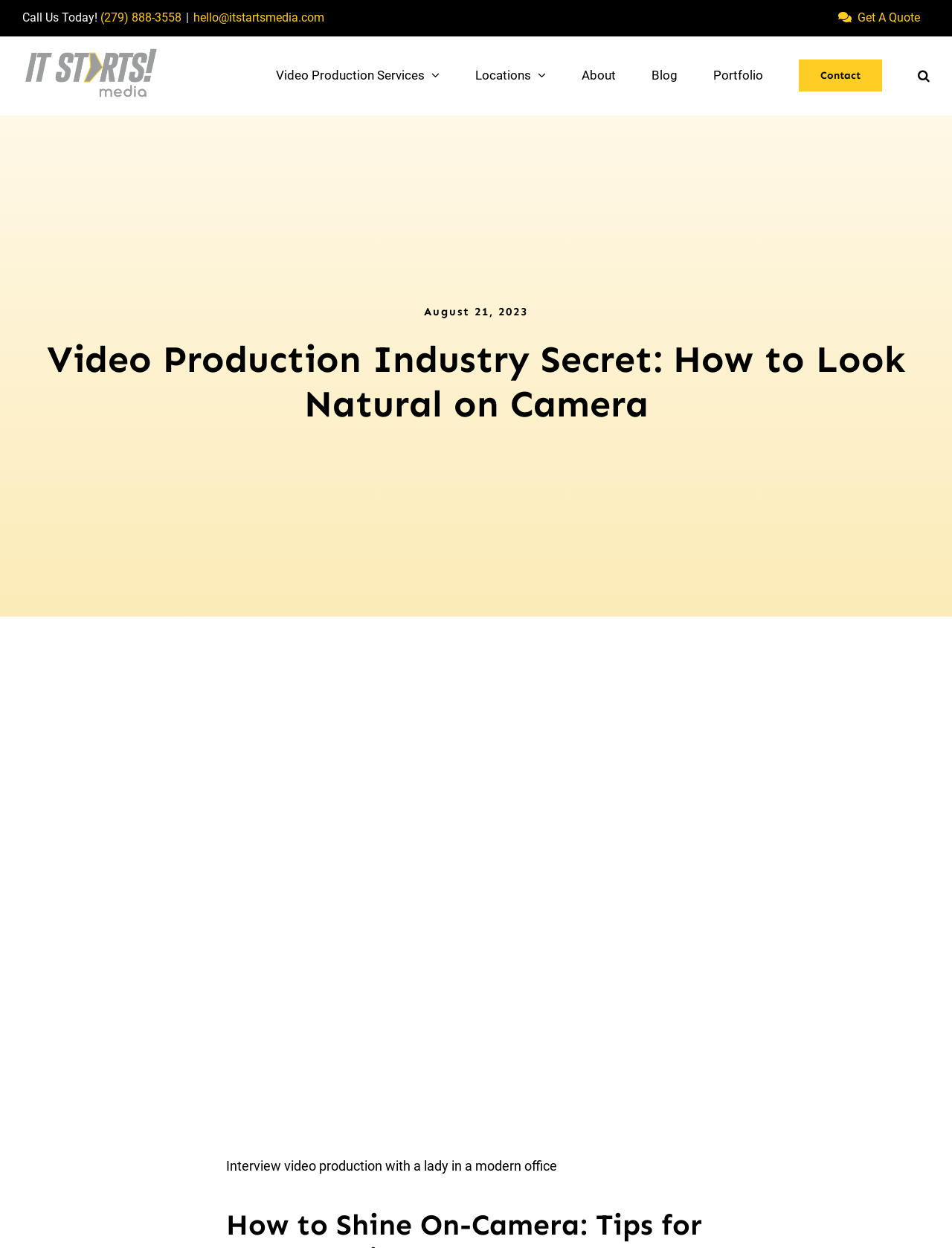Is the 'Get A Quote' link in the secondary menu?
Please use the image to provide an in-depth answer to the question.

The 'Get A Quote' link is a child element of the 'Secondary Menu' navigation element, indicating it is part of the secondary menu.